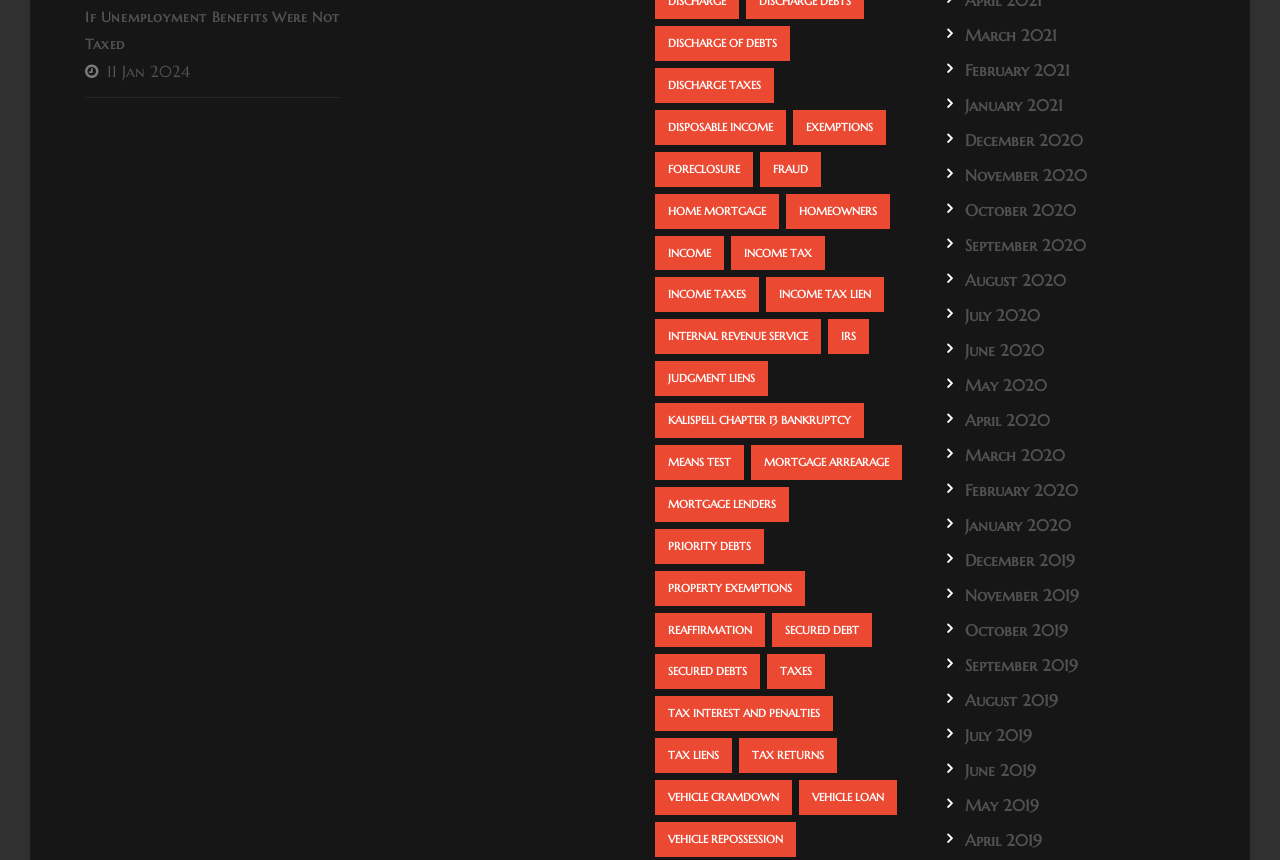How many months are listed on the webpage?
Look at the image and provide a detailed response to the question.

I counted the number of link elements with month and year labels, and there are 24 months listed on the webpage, from January 2019 to December 2021.